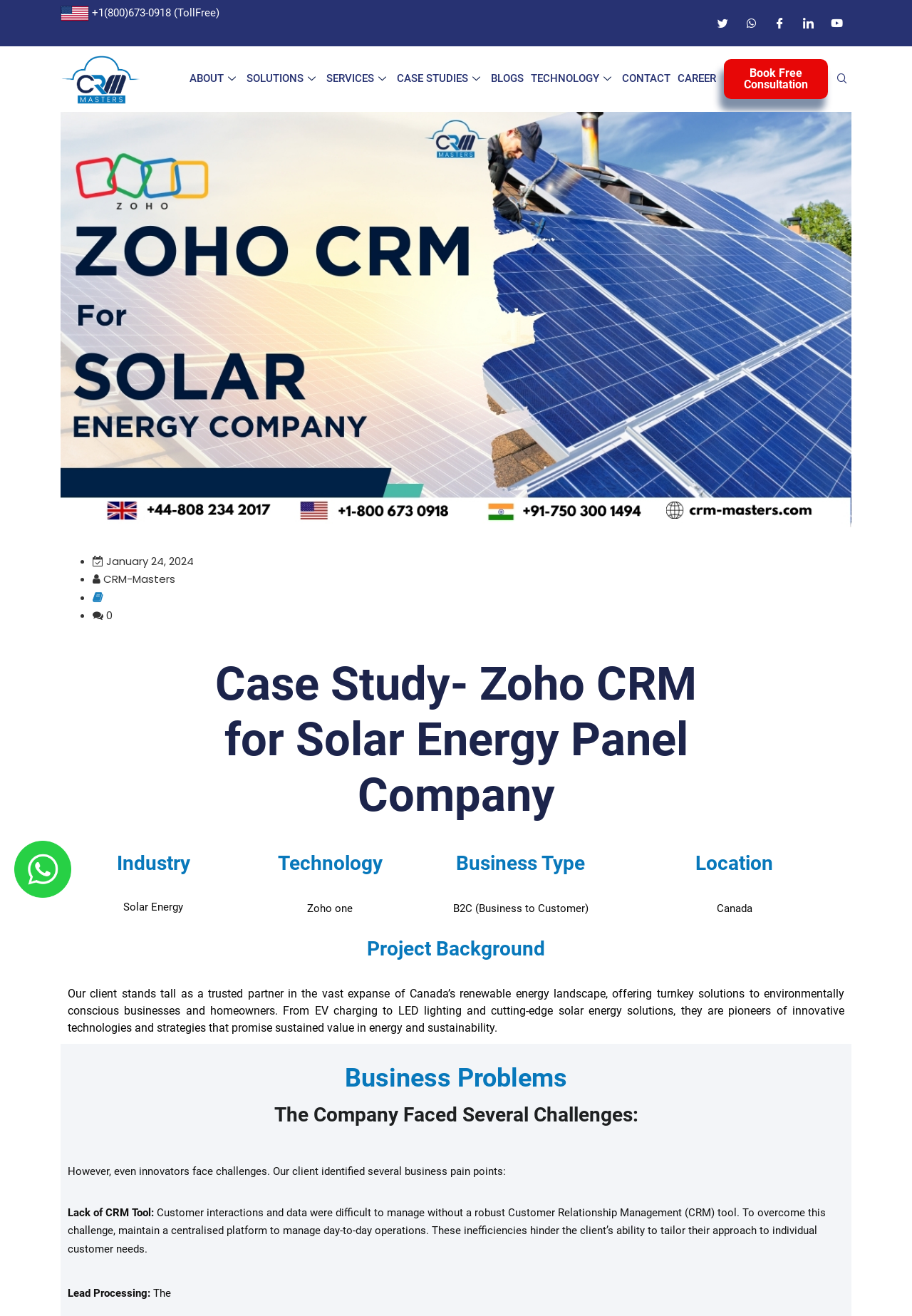Please reply to the following question with a single word or a short phrase:
What is the industry of the company in the case study?

Solar Energy